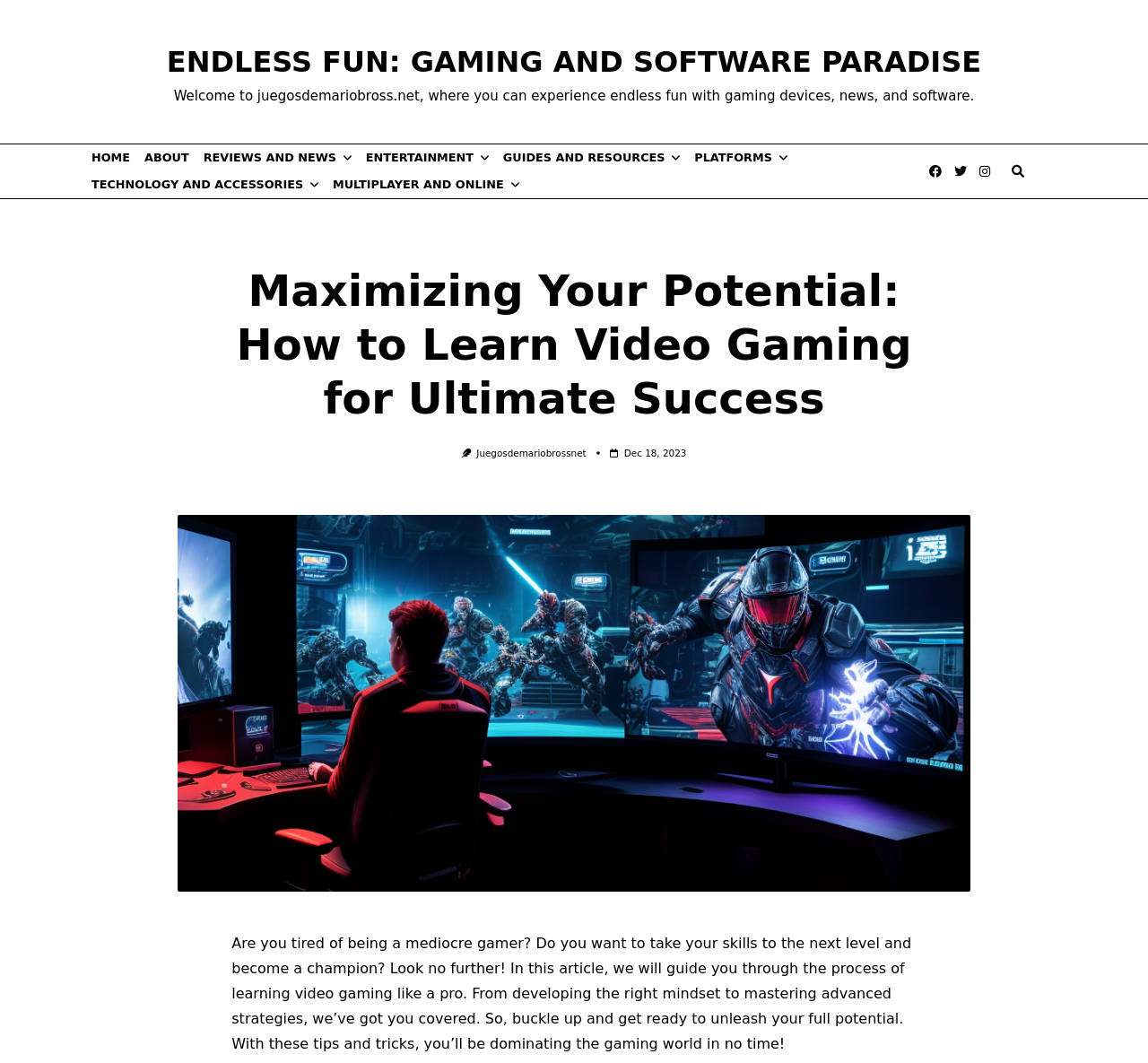Please locate the bounding box coordinates of the element's region that needs to be clicked to follow the instruction: "Click on the HOME link". The bounding box coordinates should be provided as four float numbers between 0 and 1, i.e., [left, top, right, bottom].

[0.073, 0.136, 0.12, 0.161]